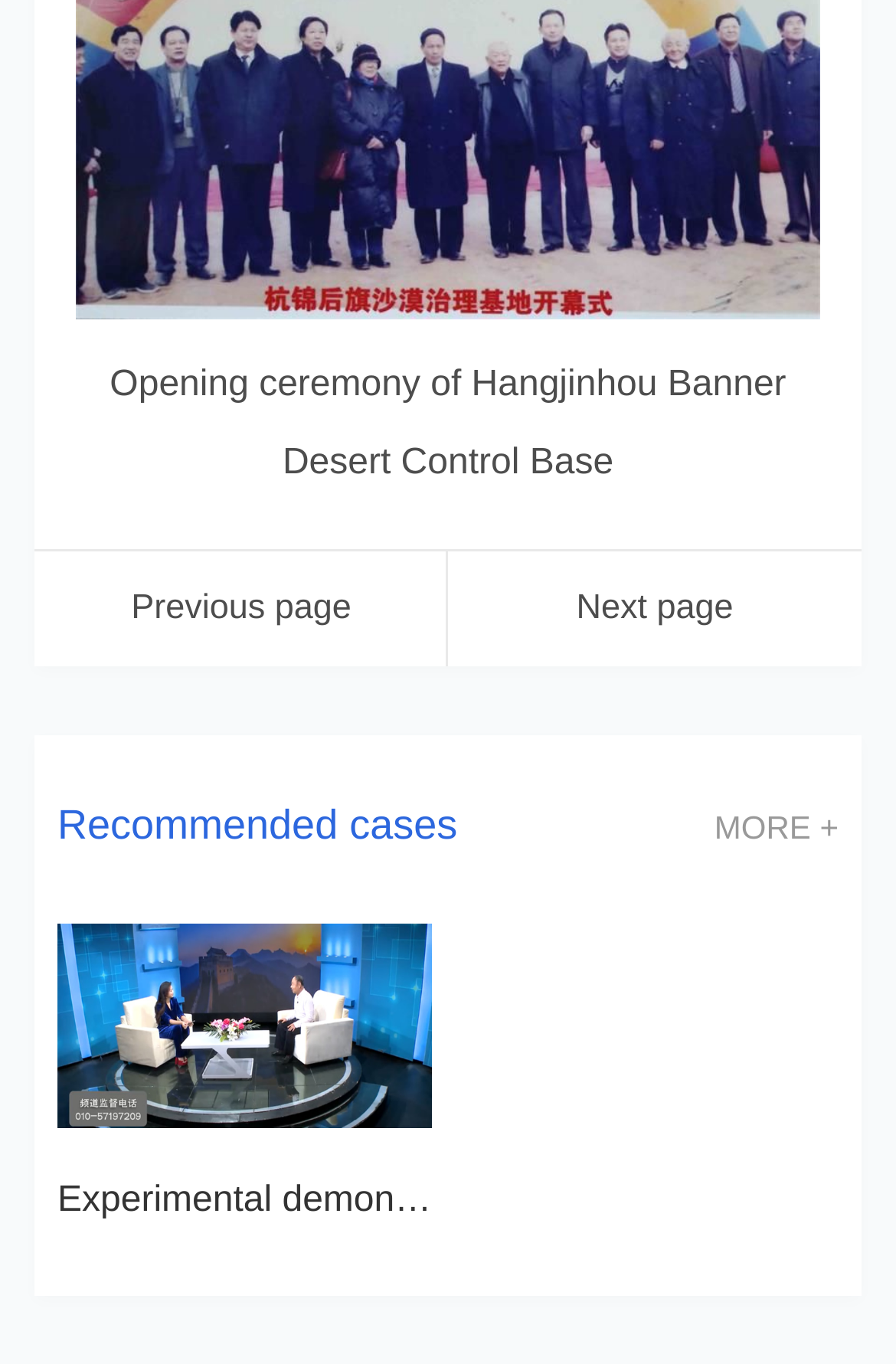Provide a brief response using a word or short phrase to this question:
What is the topic of the second article?

Application of multifunctional biological organic fertilizer